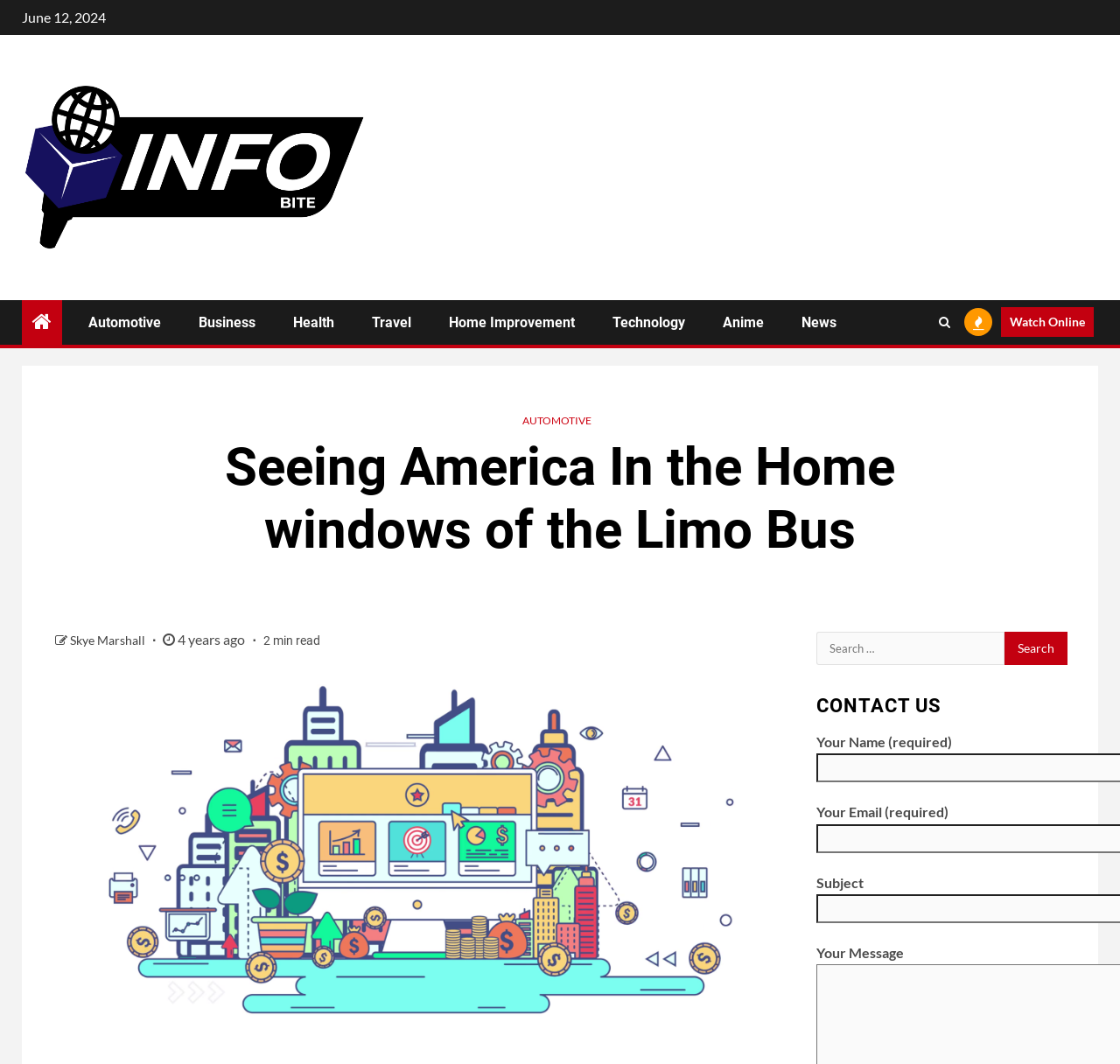Identify the main title of the webpage and generate its text content.

Seeing America In the Home windows of the Limo Bus